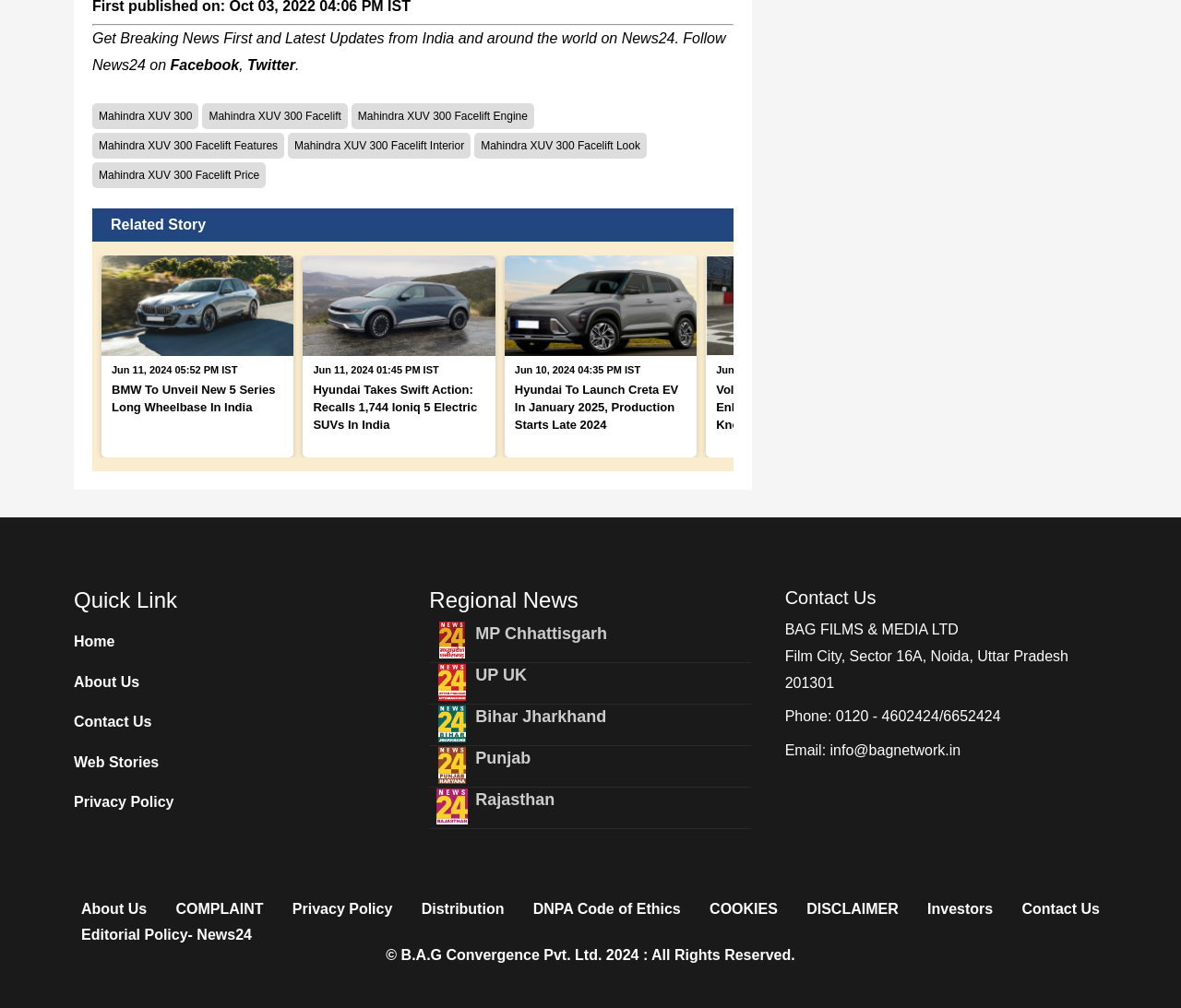Find the bounding box coordinates of the clickable area that will achieve the following instruction: "View related news about BMW 5 series".

[0.086, 0.253, 0.249, 0.353]